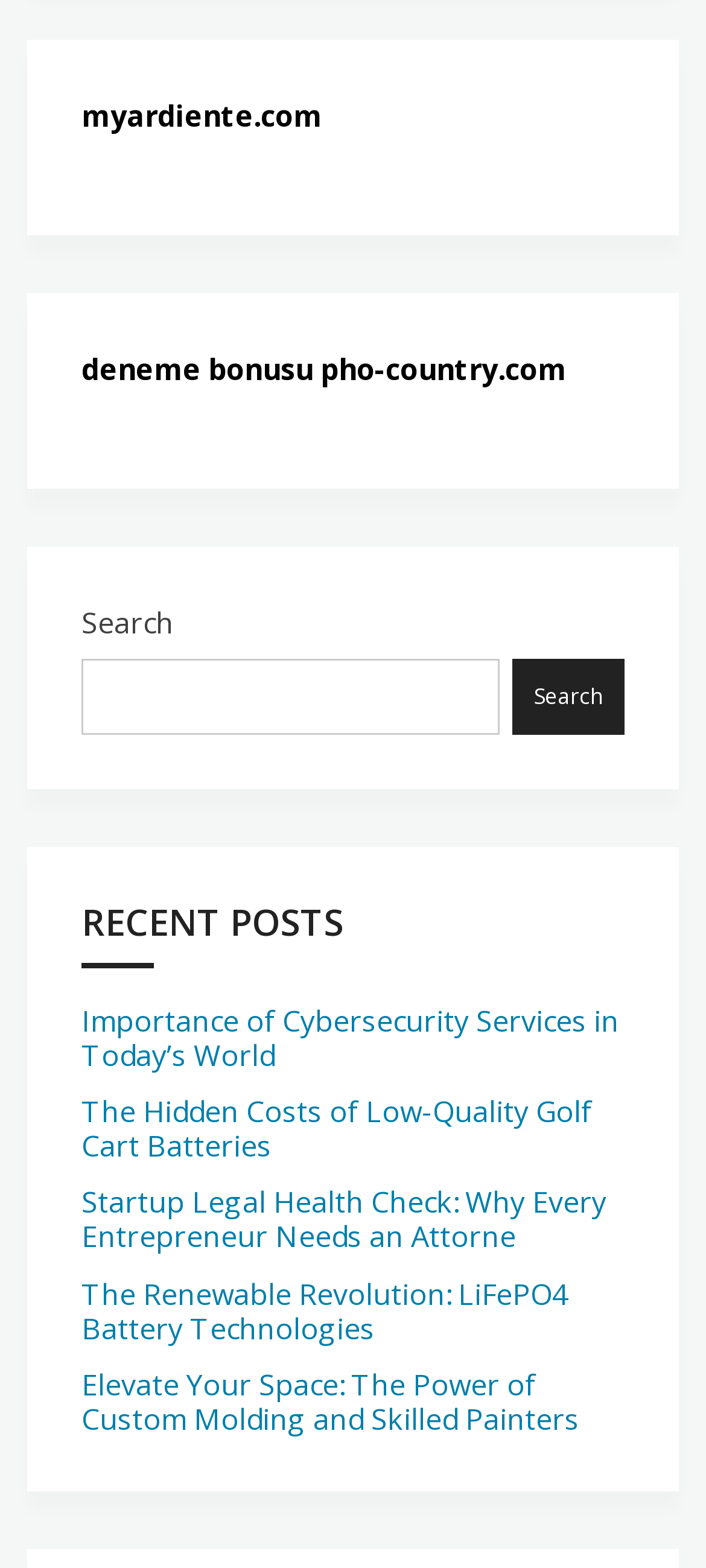Find the bounding box coordinates for the area that should be clicked to accomplish the instruction: "Contact us".

None